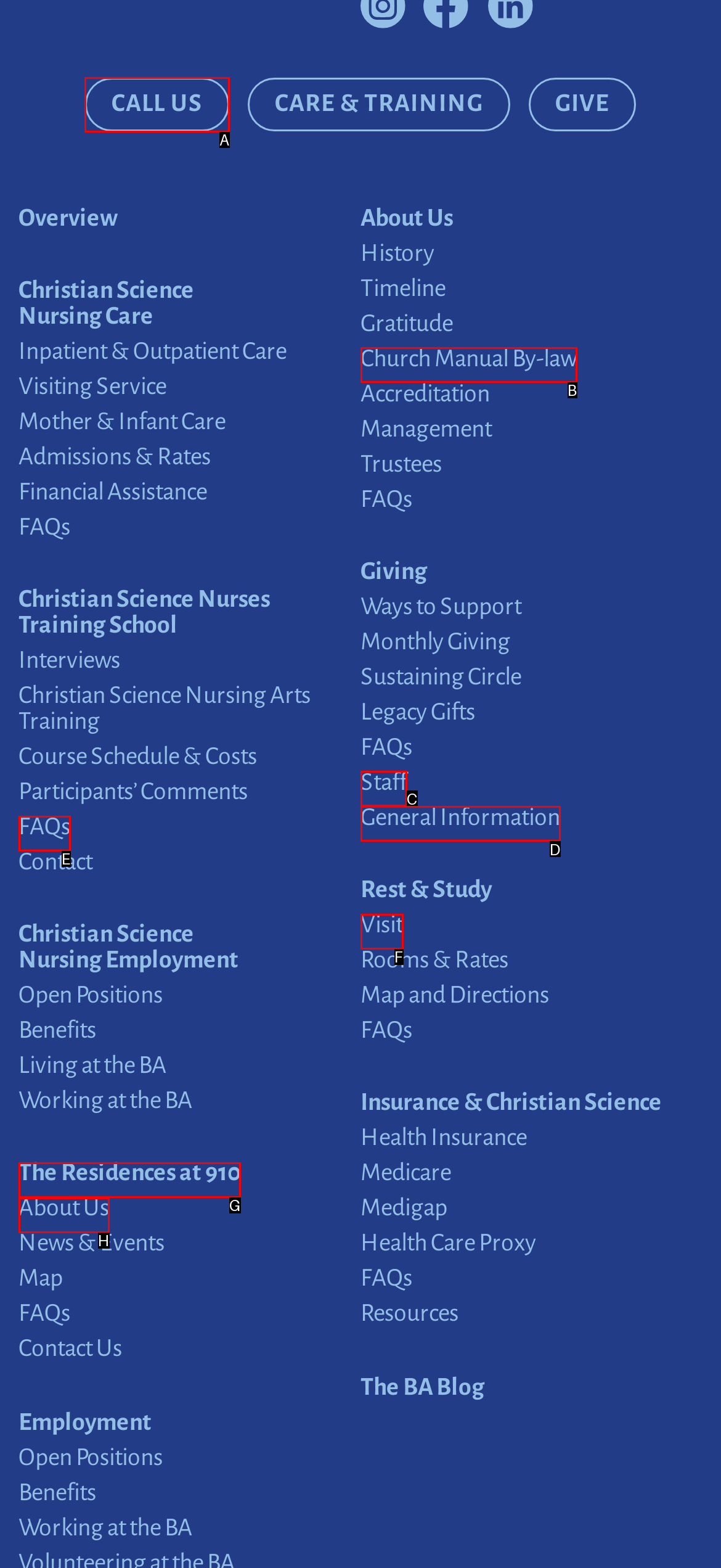Choose the letter of the UI element that aligns with the following description: InstantForum 2017-1 Final © 2024
State your answer as the letter from the listed options.

None